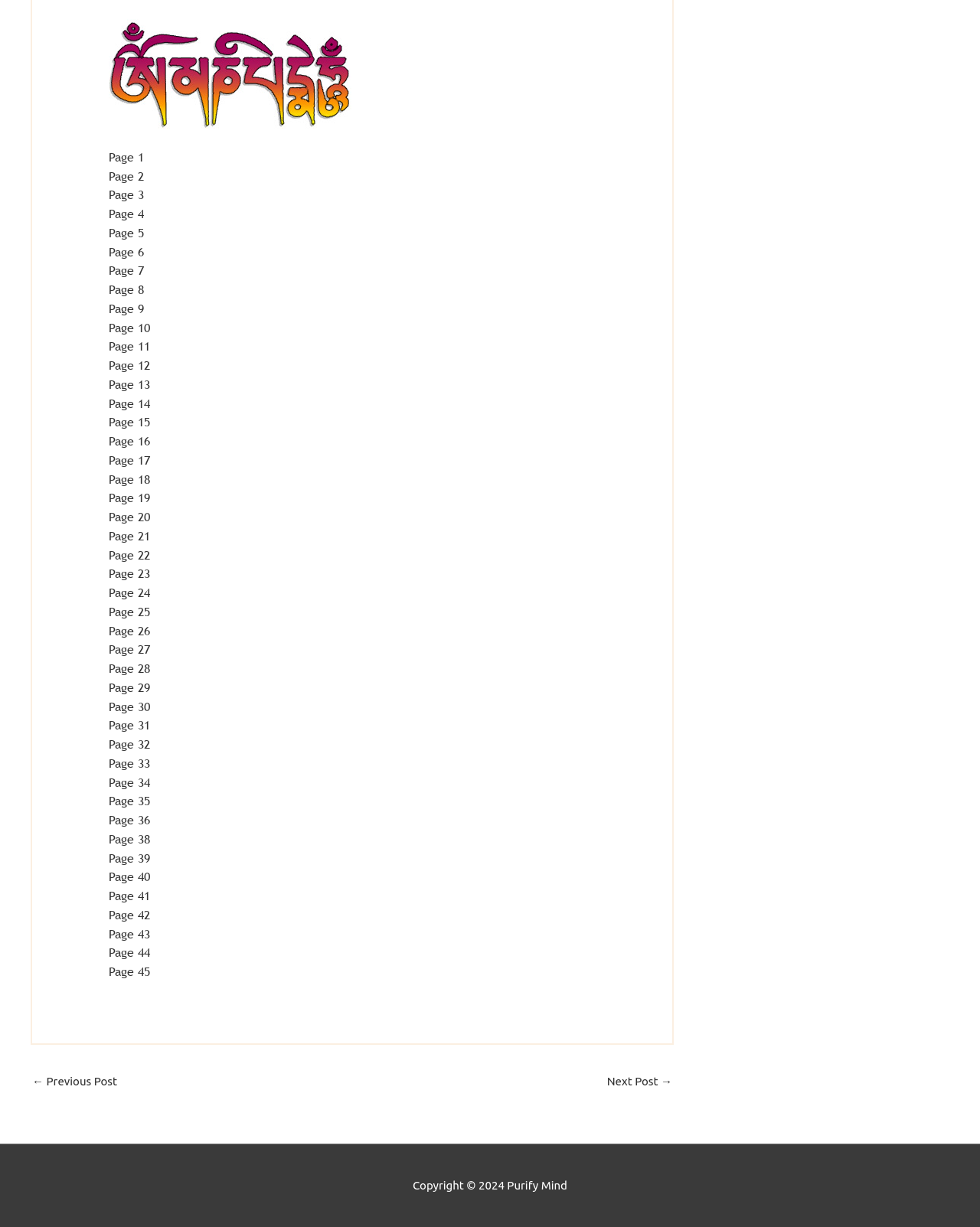Respond to the question below with a concise word or phrase:
What is the text of the navigation section?

Post navigation